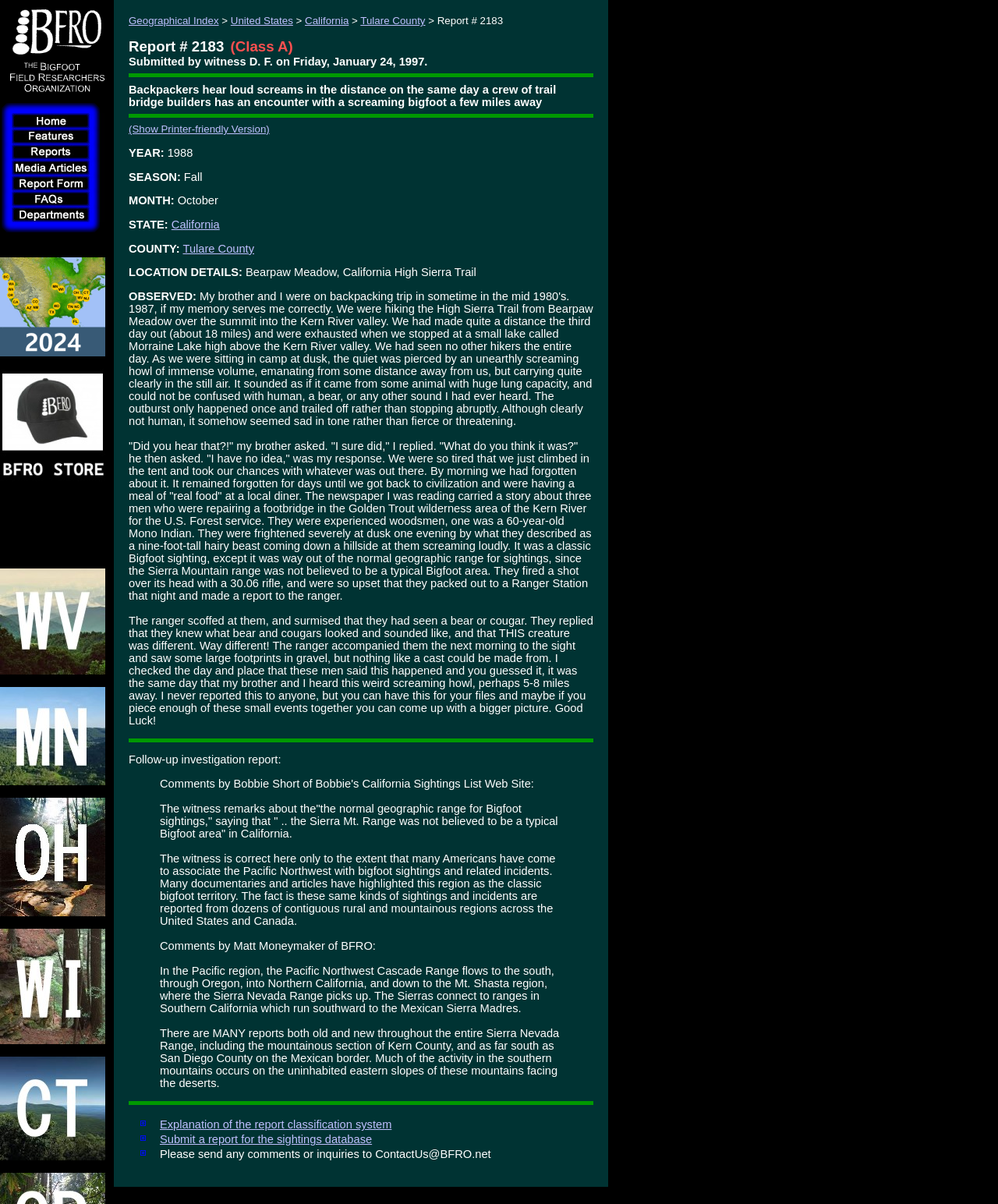Provide an in-depth caption for the contents of the webpage.

This webpage is about a Bigfoot Field Researchers Organization (BFRO) report, specifically Report 2183. At the top of the page, there is a logo of the BFRO organization. Below the logo, there is a table with multiple rows, each containing an image and a link. There are 10 rows in total, with each row having a similar layout.

To the right of the table, there is a large block of text that describes the report. The report is about two backpackers who heard loud screams in the distance while on a trip in California's High Sierra Trail in 1987. The screams were described as unearthly and of immense volume, and the brothers were unsure of what they heard. Later, they read a news article about three men who had a similar encounter with a nine-foot-tall hairy beast in the same area, which was reported to the U.S. Forest Service.

The text also includes a follow-up investigation report and provides links to related pages, such as a geographical index, United States, California, and Tulare County. There are also links to submit a report or contact the BFRO organization.